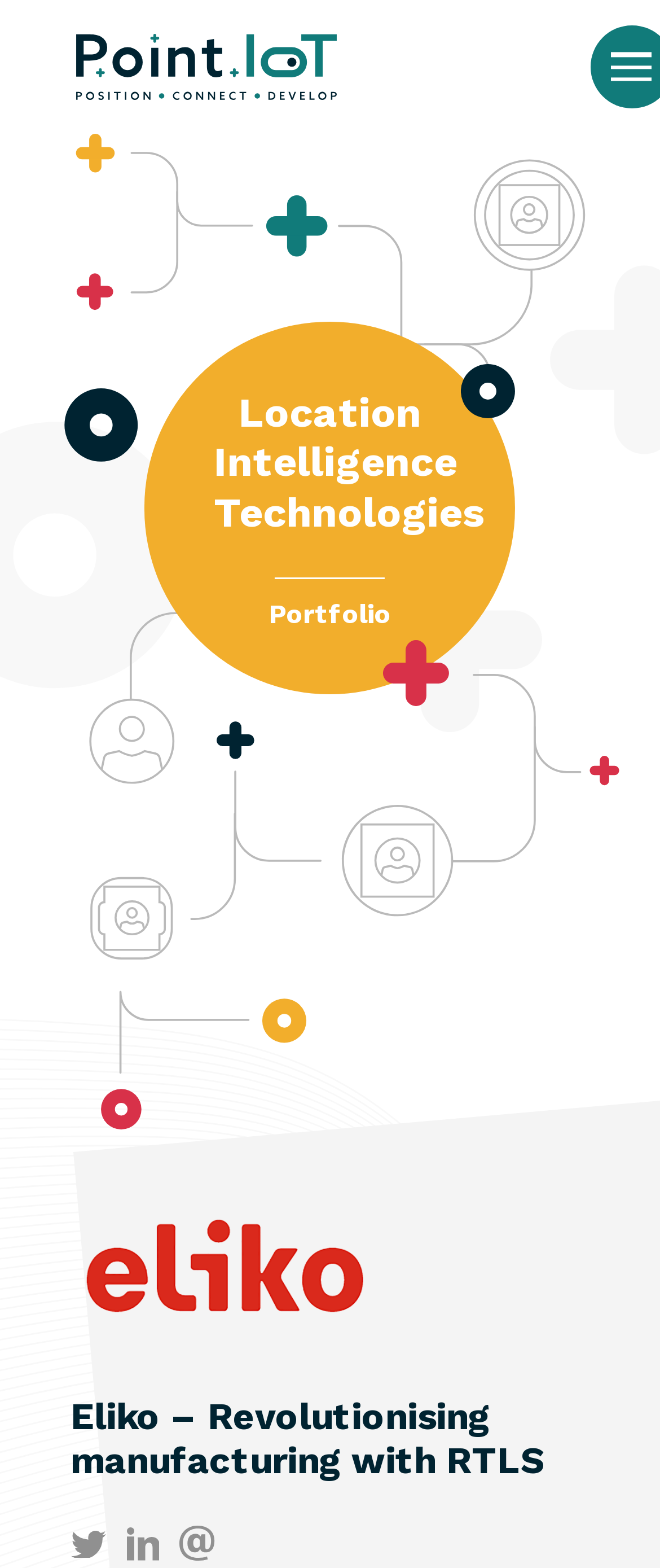What is the category of the portfolio? Analyze the screenshot and reply with just one word or a short phrase.

Location Intelligence Technologies